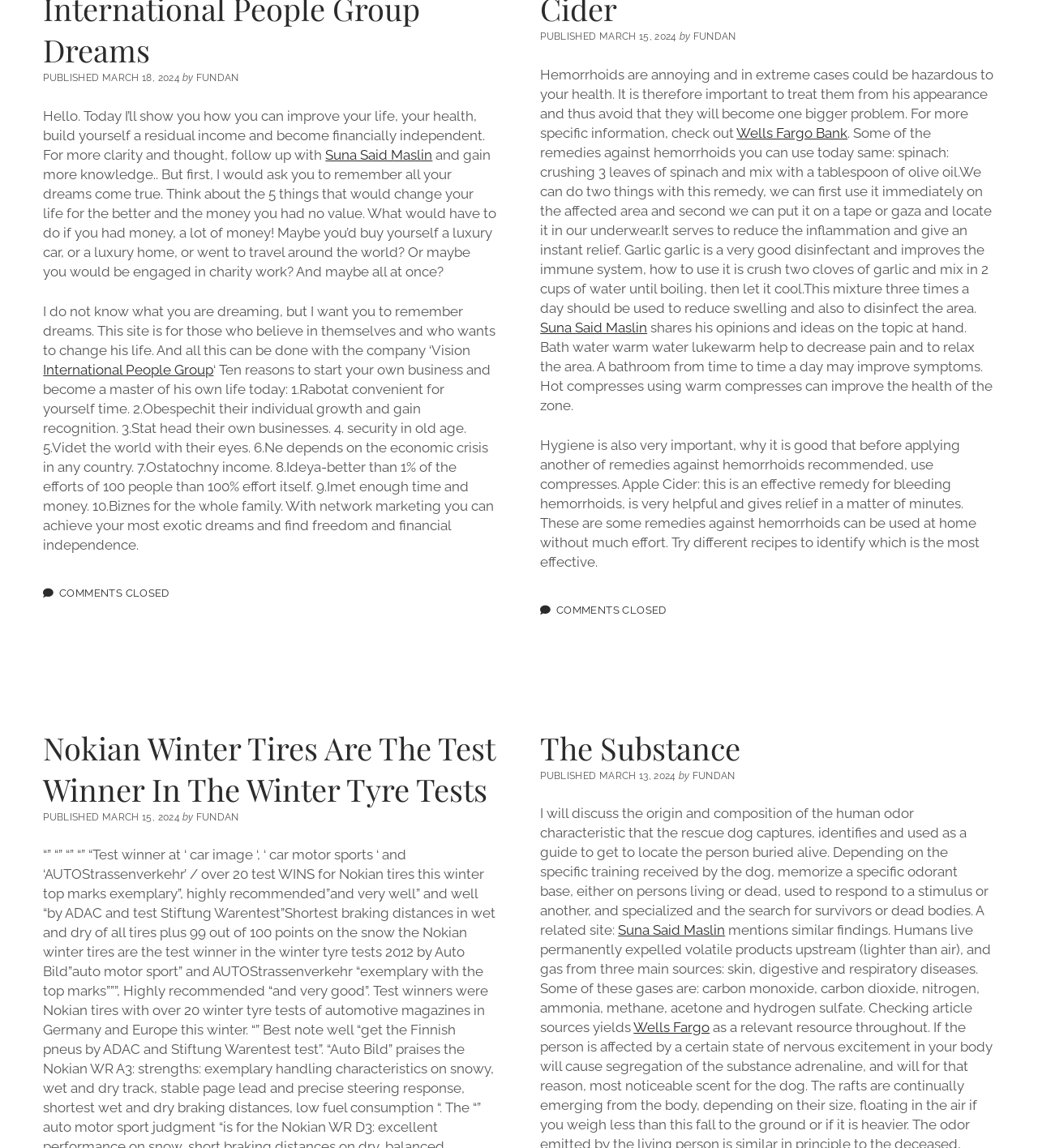Please find the bounding box for the UI component described as follows: "The Substance".

[0.52, 0.633, 0.713, 0.669]